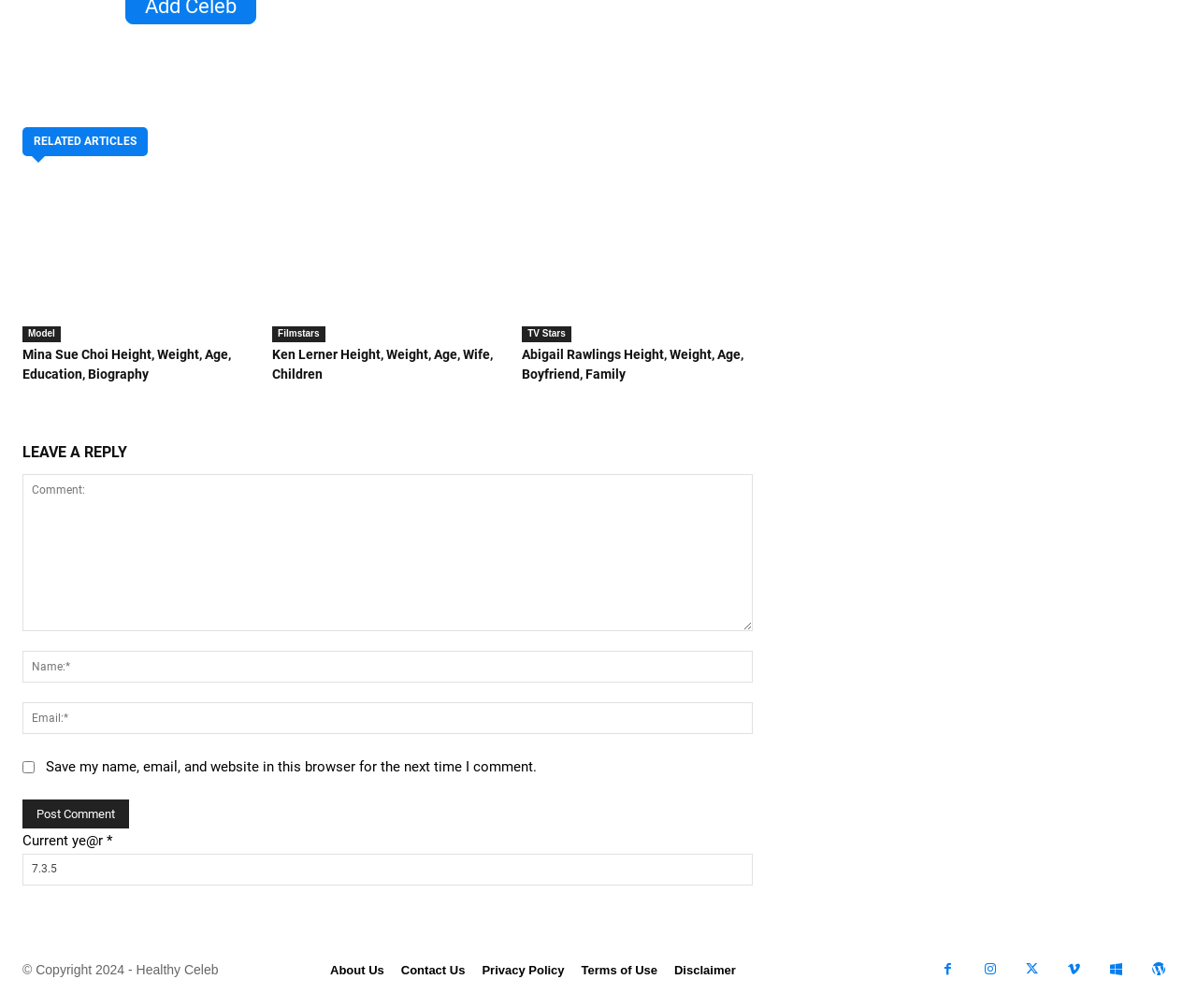Locate the bounding box coordinates of the element that should be clicked to execute the following instruction: "Click on the 'Post Comment' button".

[0.019, 0.791, 0.108, 0.82]